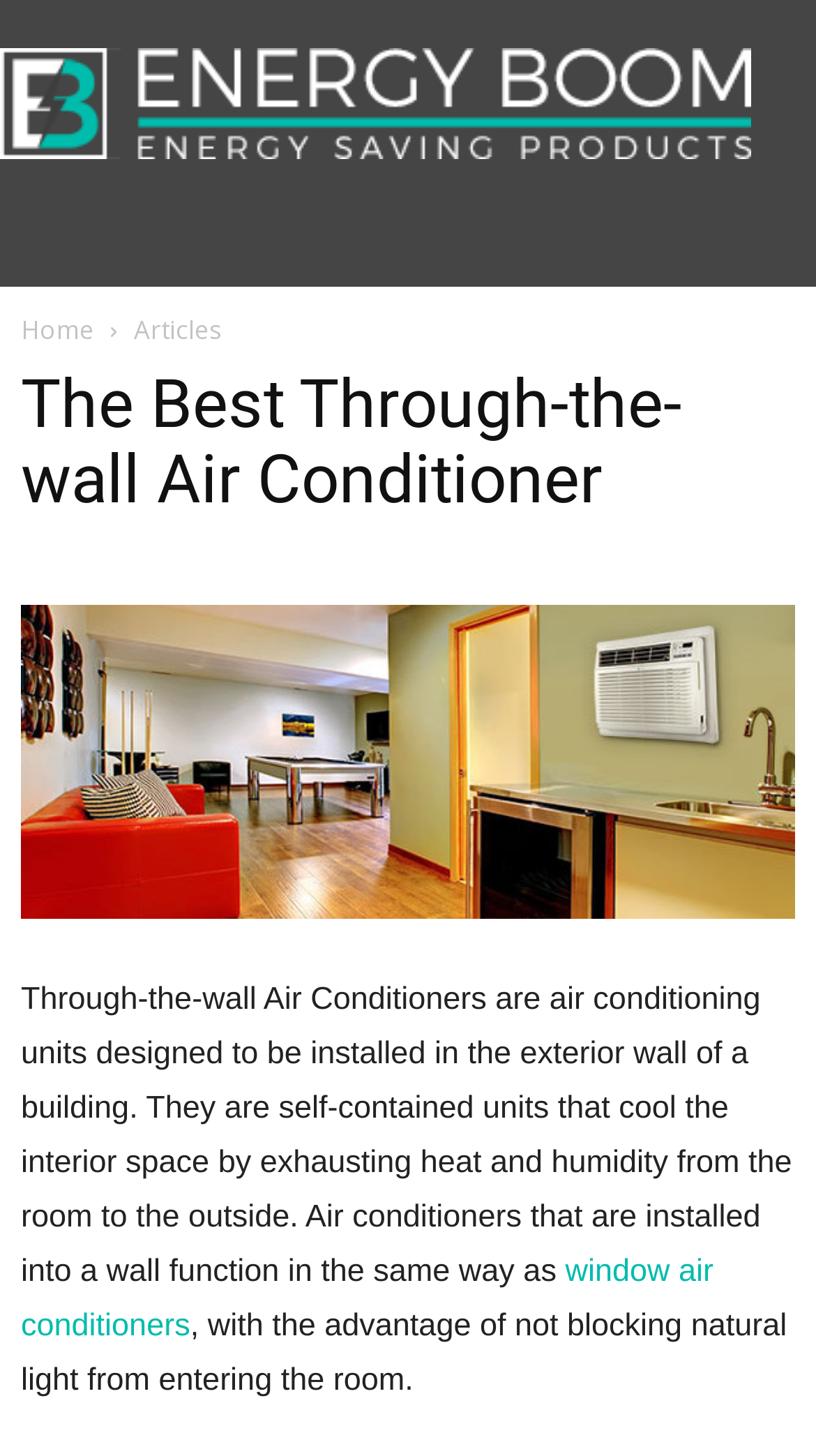What is the advantage of through-the-wall air conditioners?
Please answer the question with a detailed response using the information from the screenshot.

According to the static text on the webpage, through-the-wall air conditioners have the advantage of not blocking natural light from entering the room, unlike window air conditioners.